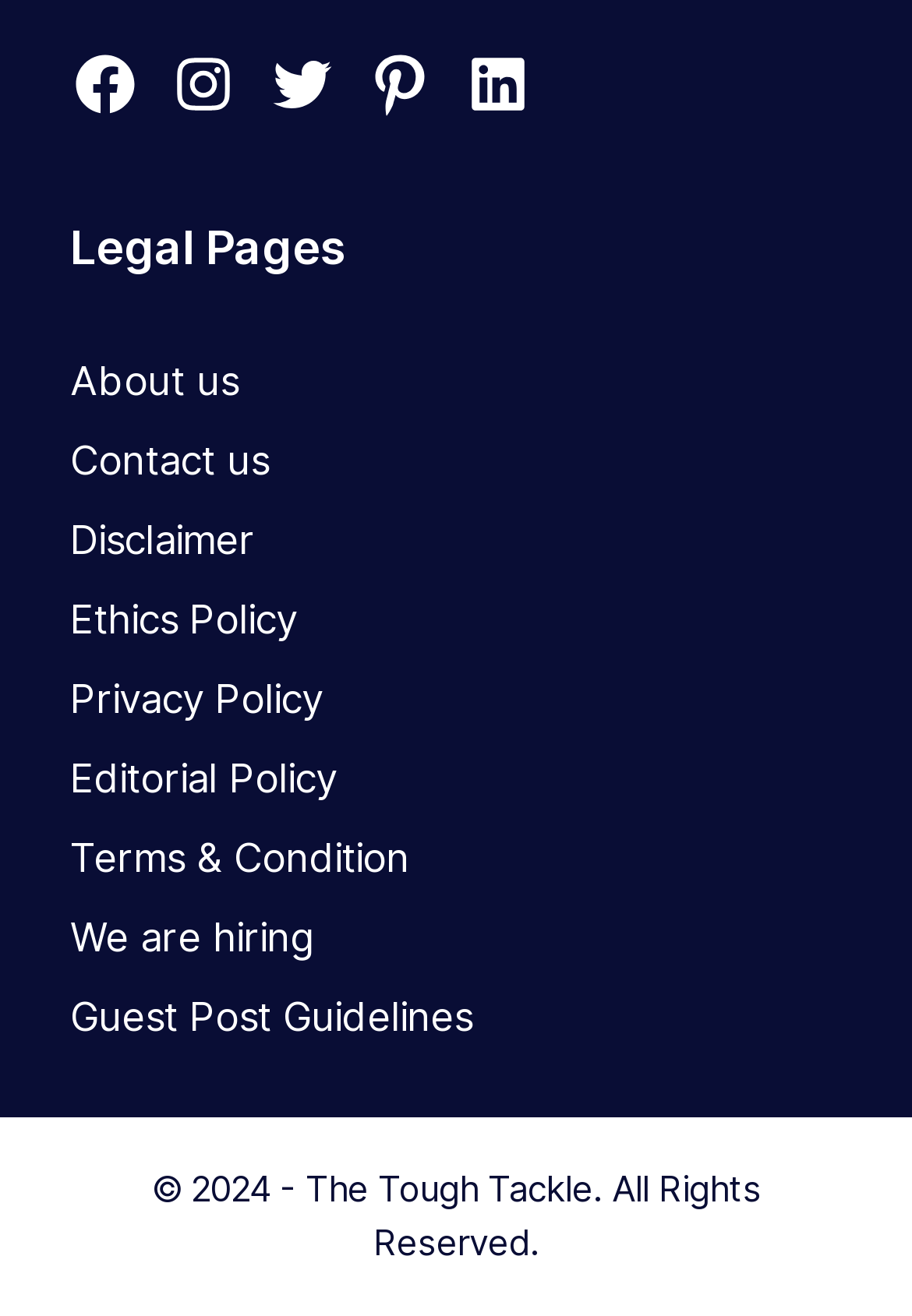Predict the bounding box of the UI element based on this description: "Guest Post Guidelines".

[0.077, 0.754, 0.518, 0.79]